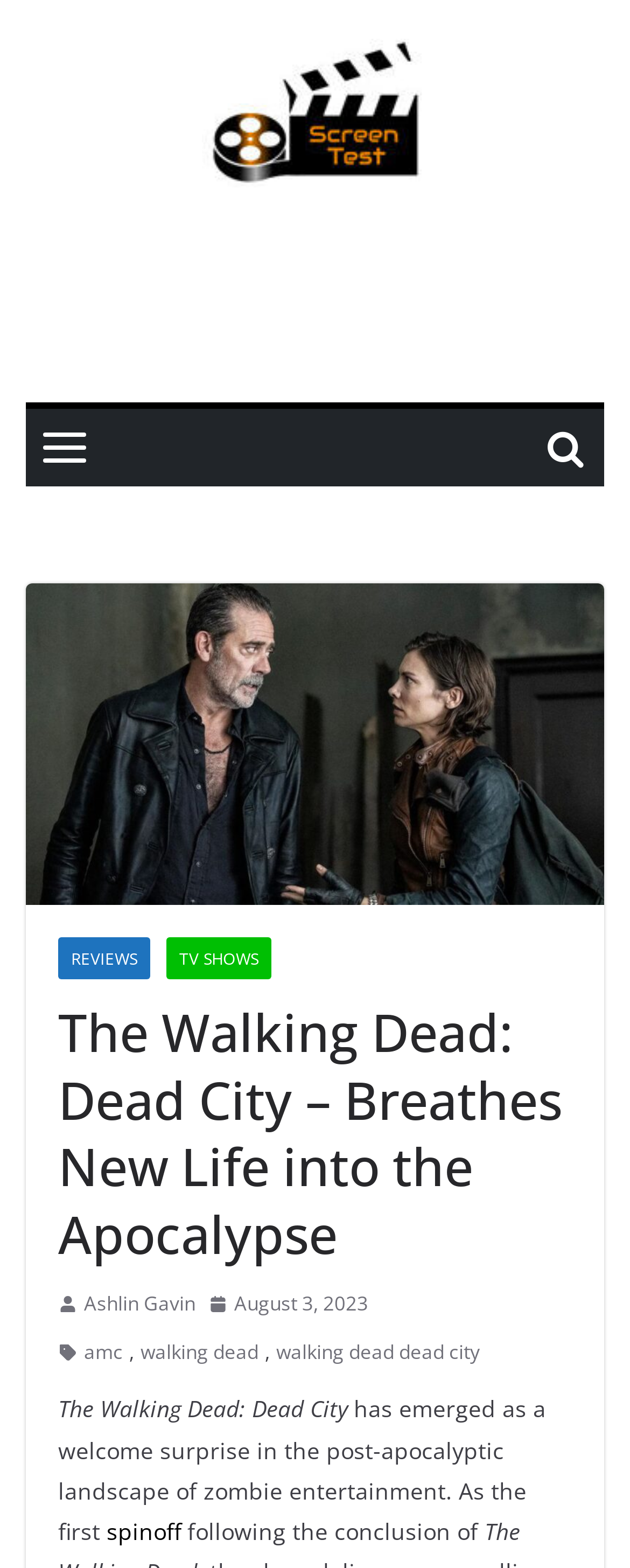Who is the author of the article?
Please answer the question with a detailed and comprehensive explanation.

The author's name can be found in the link element with the text 'Ashlin Gavin', which is located below the header section and above the publication date.